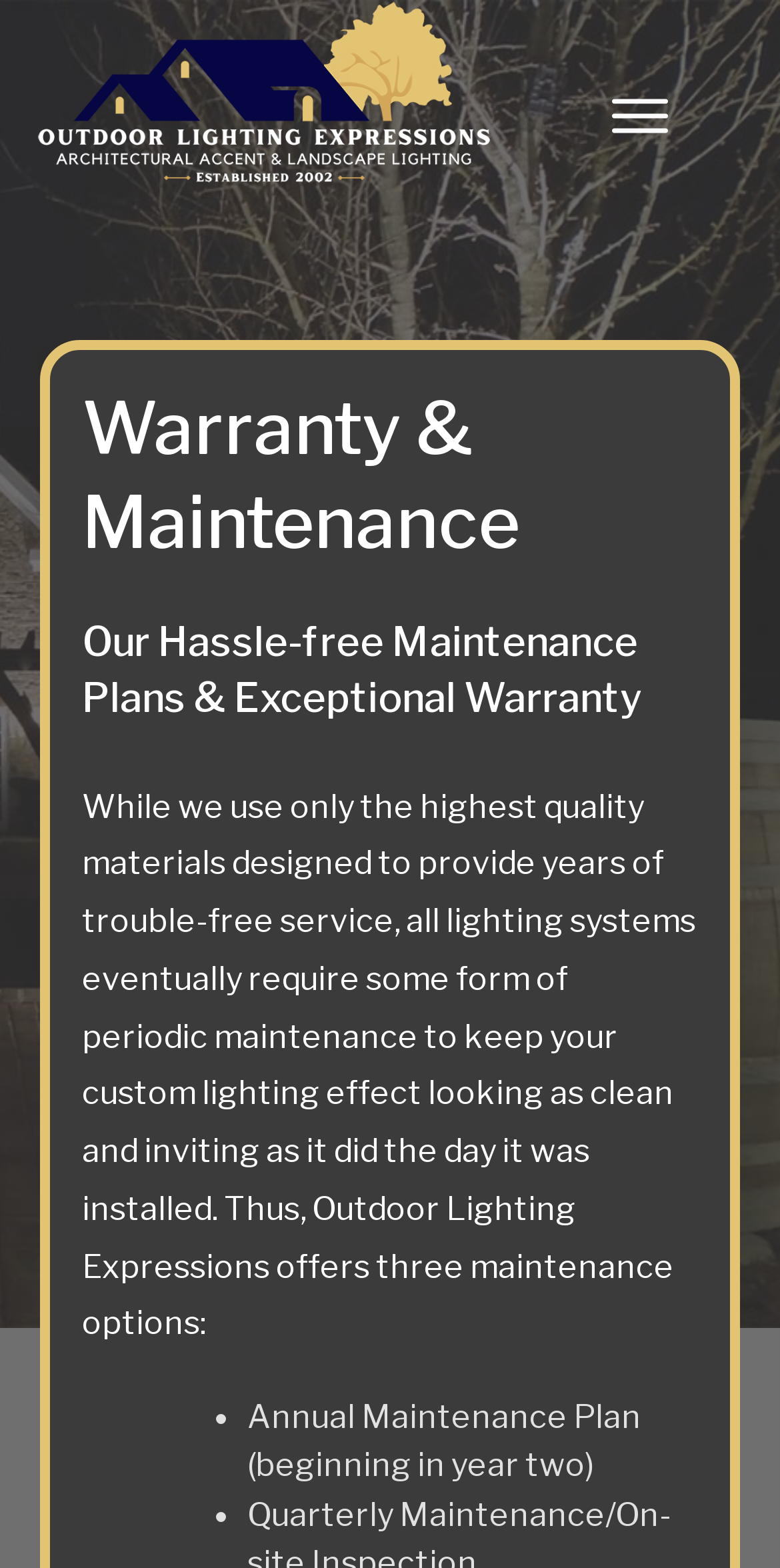Write a detailed summary of the webpage.

The webpage is about Warranty and Maintenance services offered by Outdoor Lighting Expressions. At the top, there are two links, one on the left and one on the right, with two small images adjacent to the right link. Below these links, there are two headings, "Warranty & Maintenance" and "Our Hassle-free Maintenance Plans & Exceptional Warranty", which are centered and take up most of the width of the page.

Following the headings, there is a paragraph of text that explains the importance of maintenance for lighting systems. This text is also centered and spans most of the page's width. Below this text, there is a list of maintenance options, indicated by bullet points. The first option is the "Annual Maintenance Plan (beginning in year two)". The list items are indented and positioned below the paragraph of text.